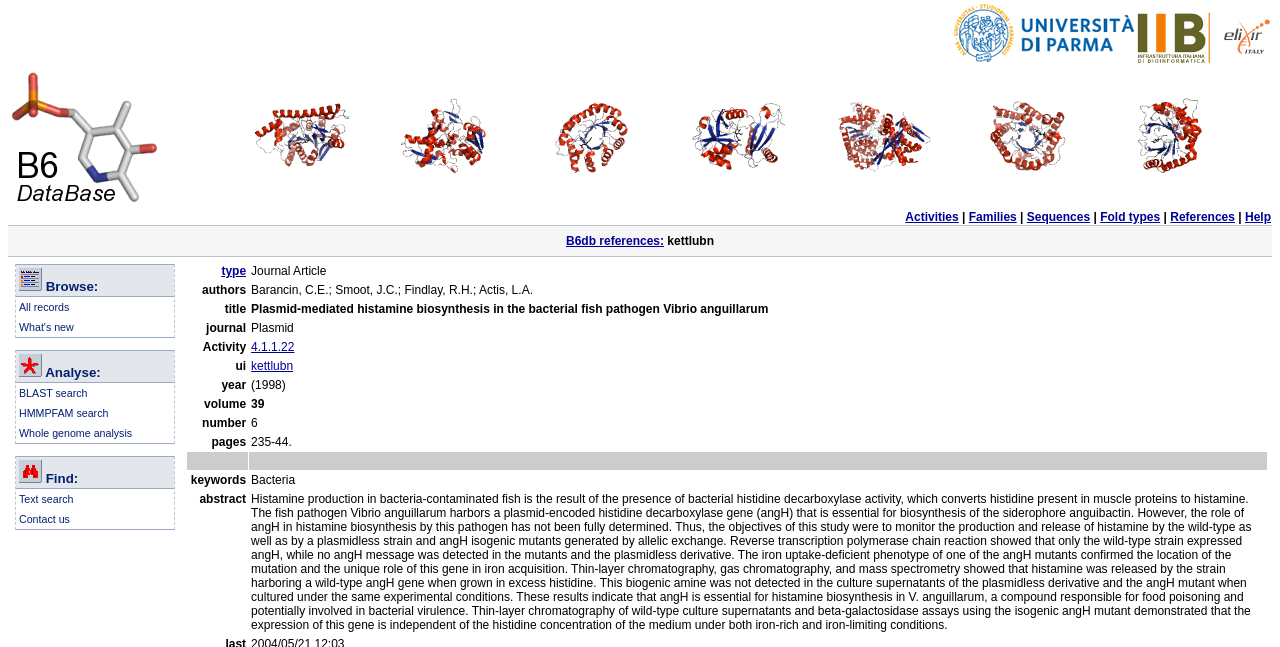What is the first option in the 'browse' section?
Answer the question with a detailed and thorough explanation.

In the 'browse' section, there is a table with options, and the first option is 'All records', which is a link.